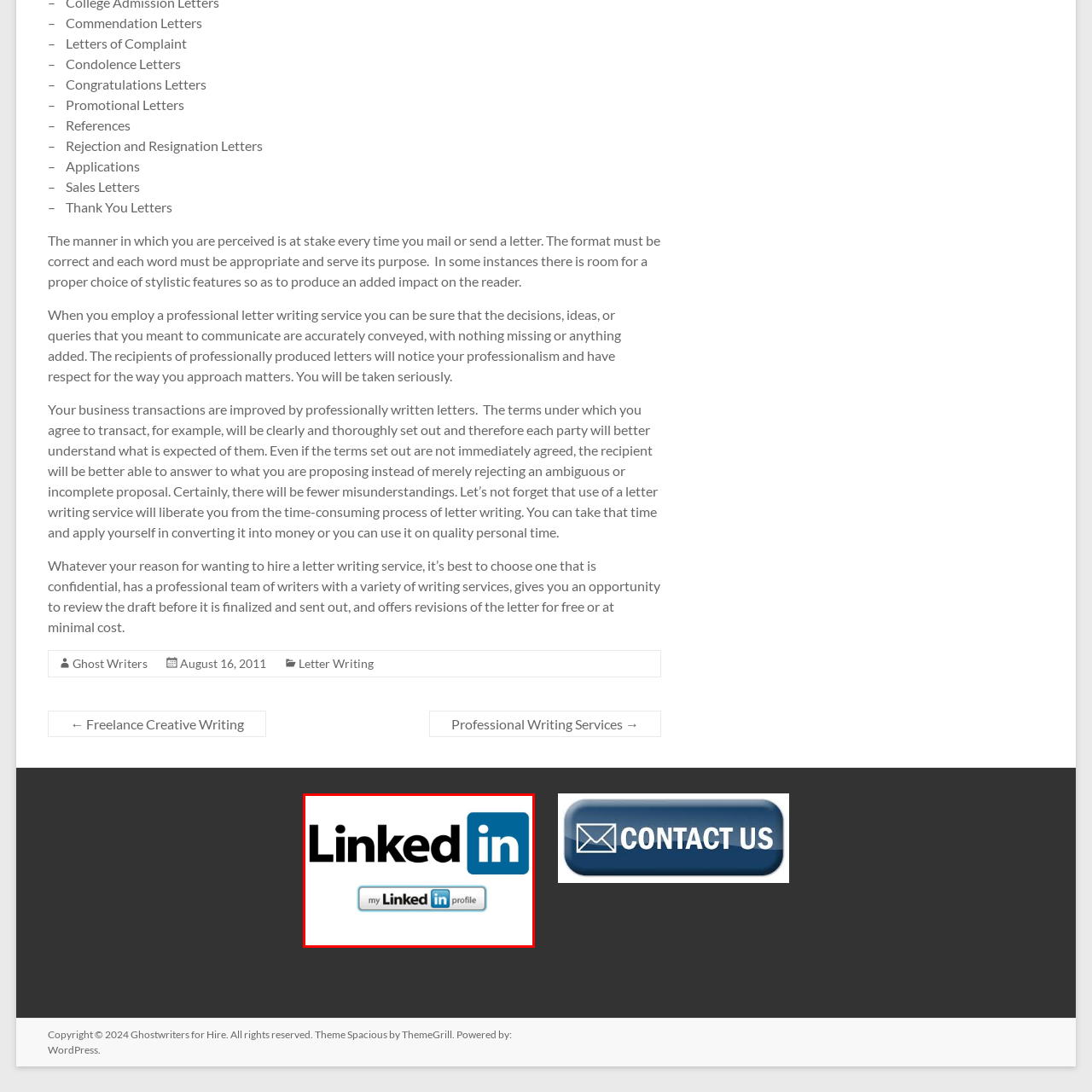Thoroughly describe the contents of the picture within the red frame.

The image features the recognizable logo of LinkedIn, a professional networking platform. The logo prominently displays the word "LinkedIn" in bold black letters, emphasizing its branding and importance in the professional world. Below the logo, there is a button or banner that reads "my LinkedIn profile," suggesting a personal connection or call to action for users to access their own profiles on the platform. This visual representation encapsulates the essence of LinkedIn as a tool for networking, career development, and professional visibility in various industries.